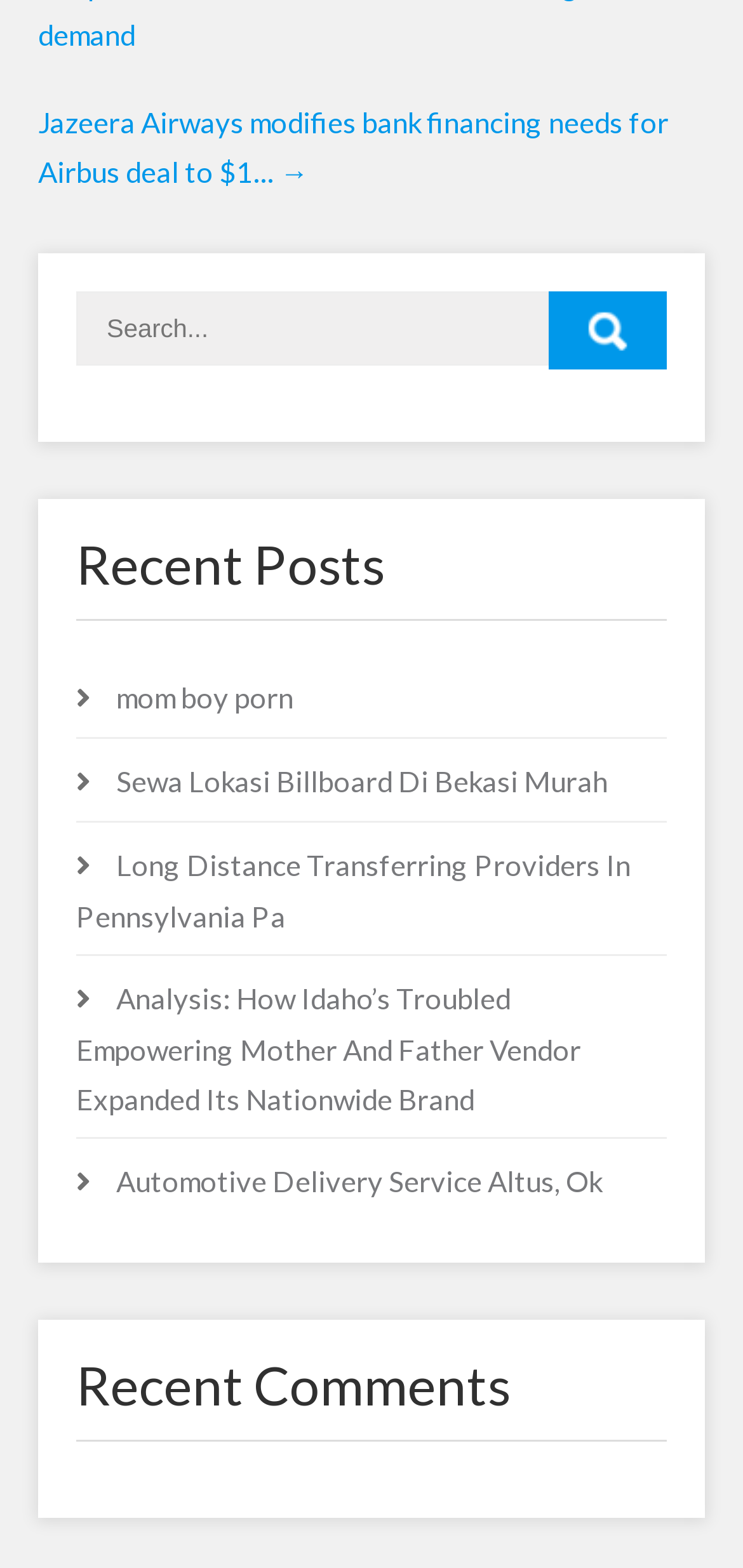Give the bounding box coordinates for this UI element: "mom boy porn". The coordinates should be four float numbers between 0 and 1, arranged as [left, top, right, bottom].

[0.156, 0.434, 0.395, 0.456]